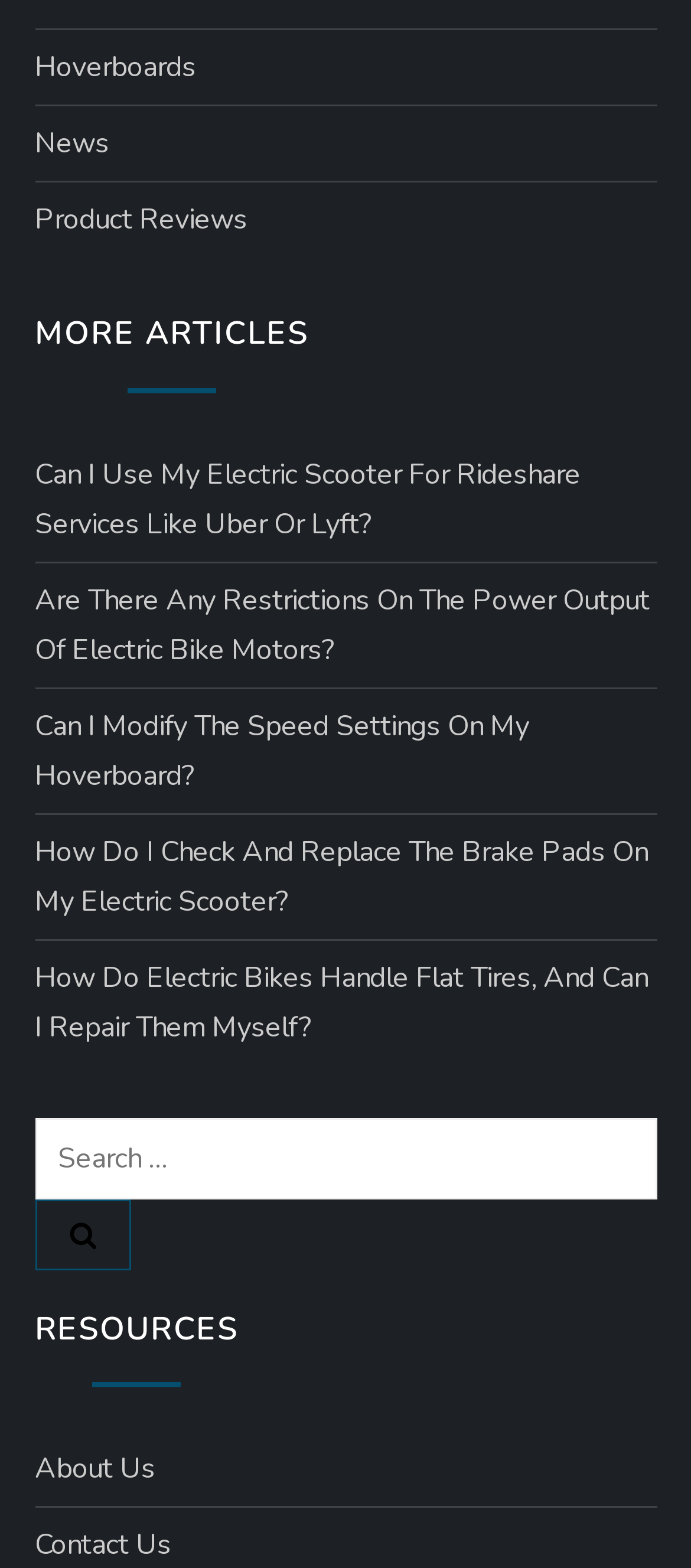What is the purpose of the search box?
Please look at the screenshot and answer in one word or a short phrase.

To search for articles